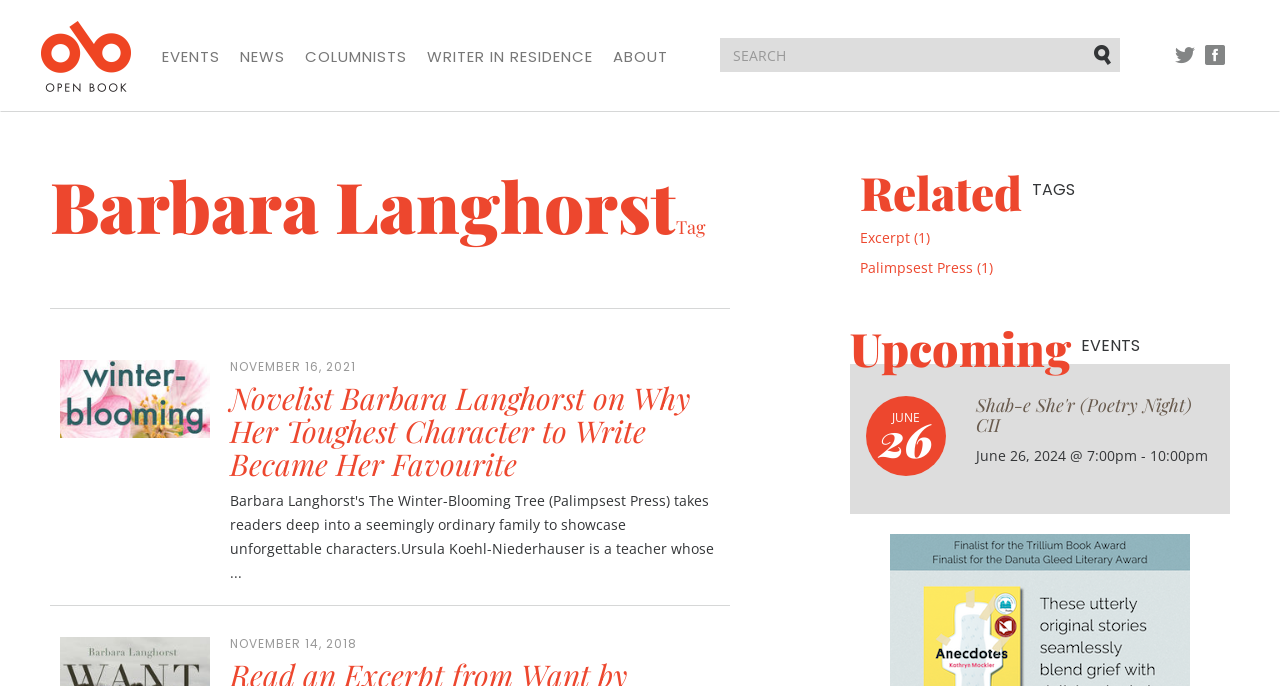Please find the bounding box for the UI component described as follows: "Palimpsest Press (1)".

[0.672, 0.362, 0.776, 0.405]